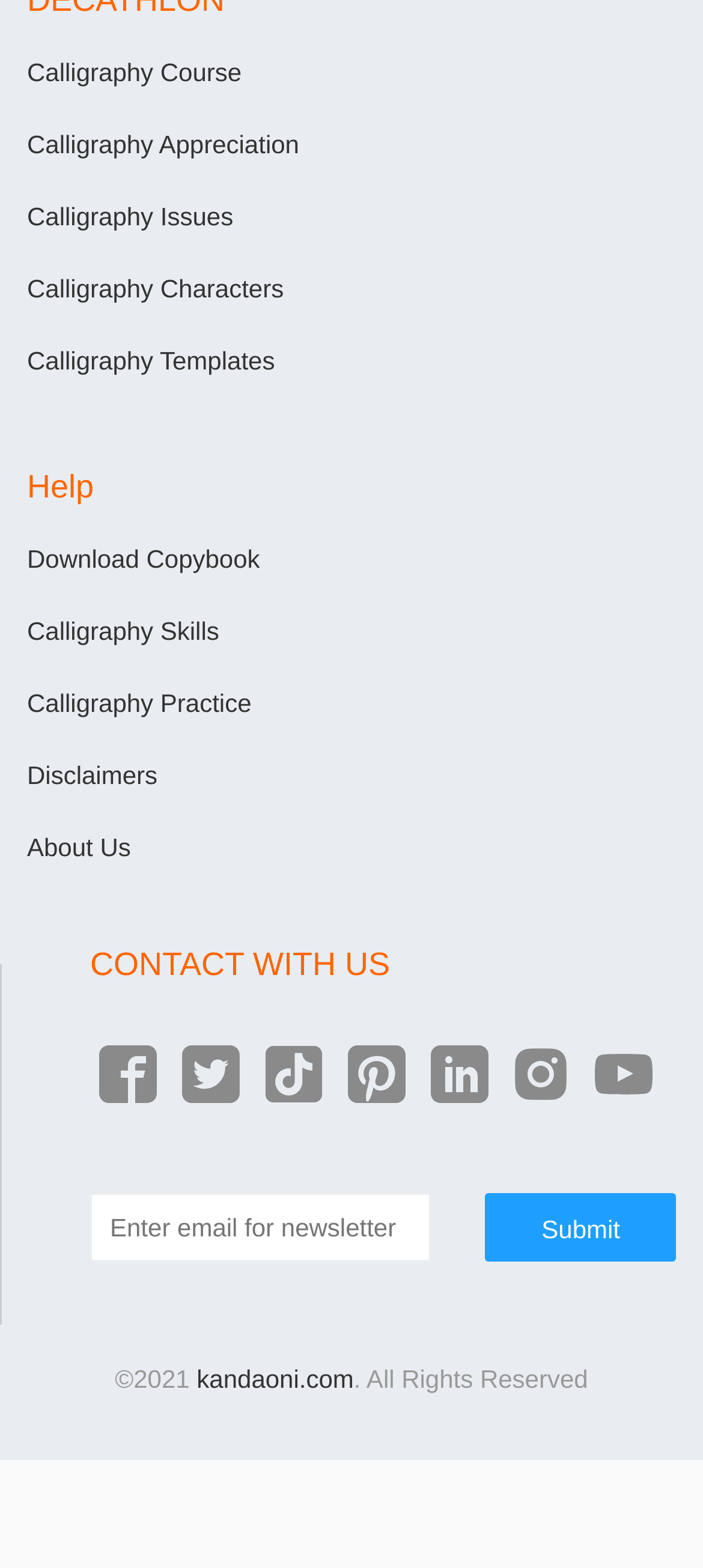Determine the bounding box coordinates of the element that should be clicked to execute the following command: "Enter email for newsletter".

[0.128, 0.761, 0.614, 0.805]